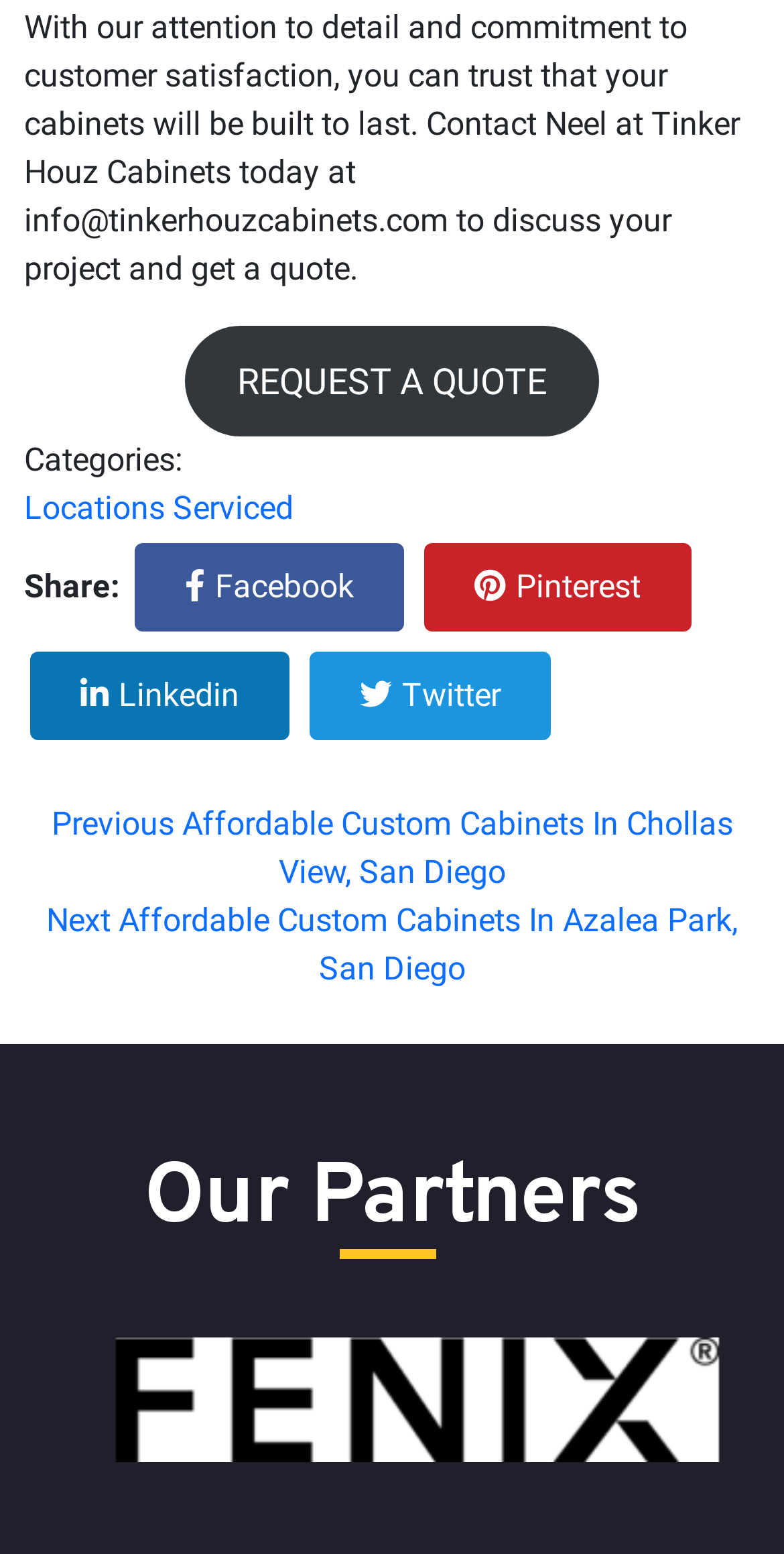What is the category label above the 'Locations Serviced' link? Look at the image and give a one-word or short phrase answer.

Categories: